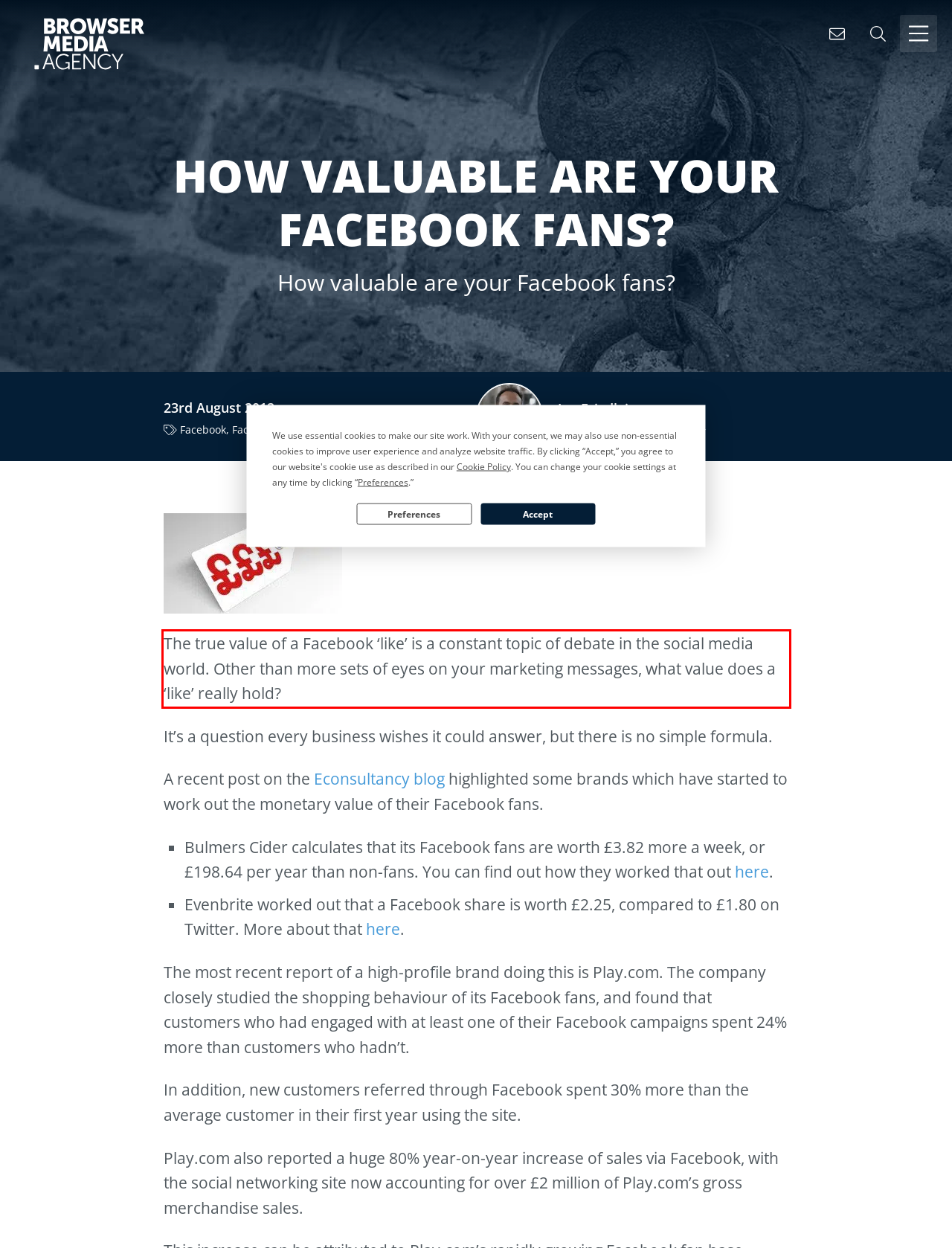You are given a screenshot with a red rectangle. Identify and extract the text within this red bounding box using OCR.

The true value of a Facebook ‘like’ is a constant topic of debate in the social media world. Other than more sets of eyes on your marketing messages, what value does a ‘like’ really hold?